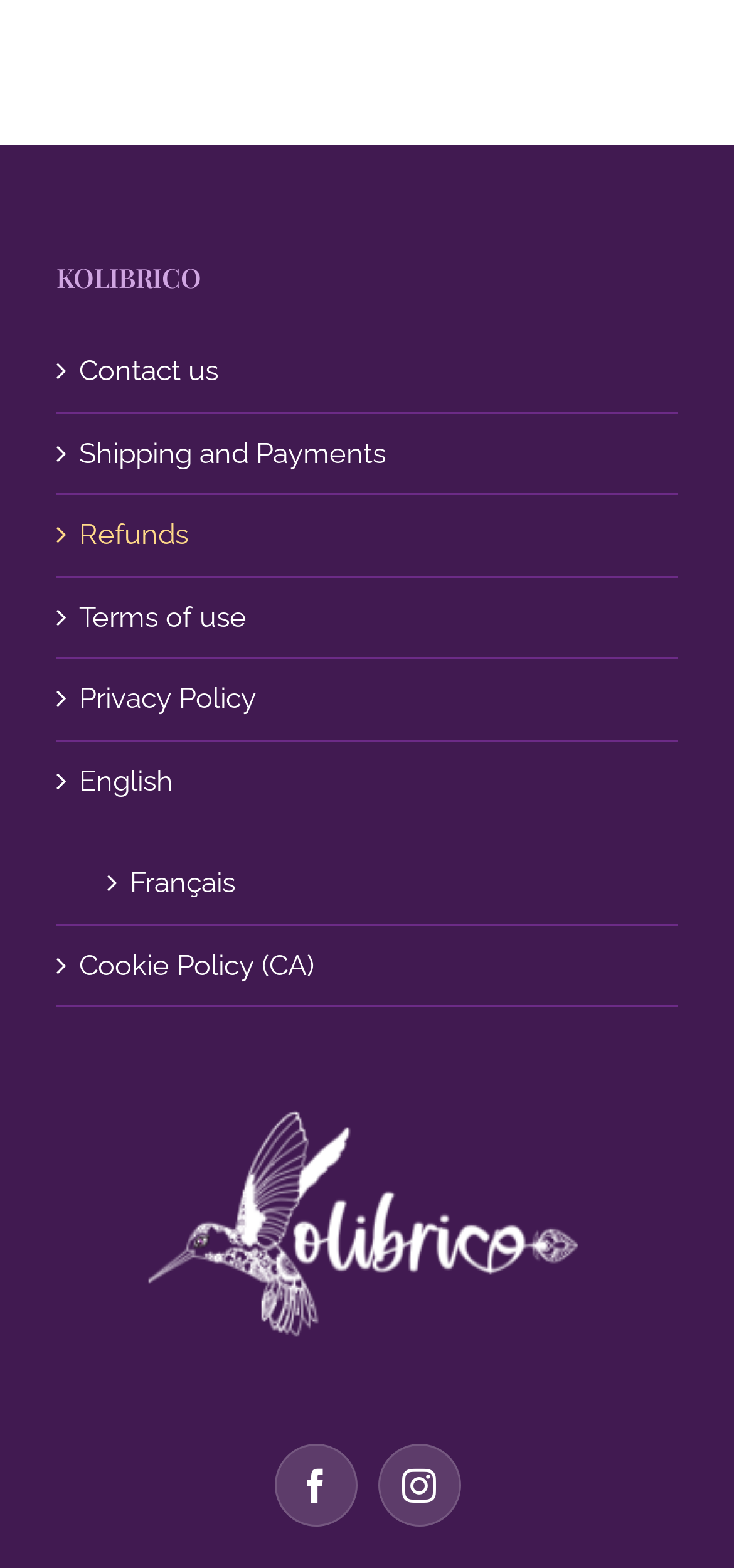Please give the bounding box coordinates of the area that should be clicked to fulfill the following instruction: "Click Contact us". The coordinates should be in the format of four float numbers from 0 to 1, i.e., [left, top, right, bottom].

[0.108, 0.223, 0.897, 0.25]